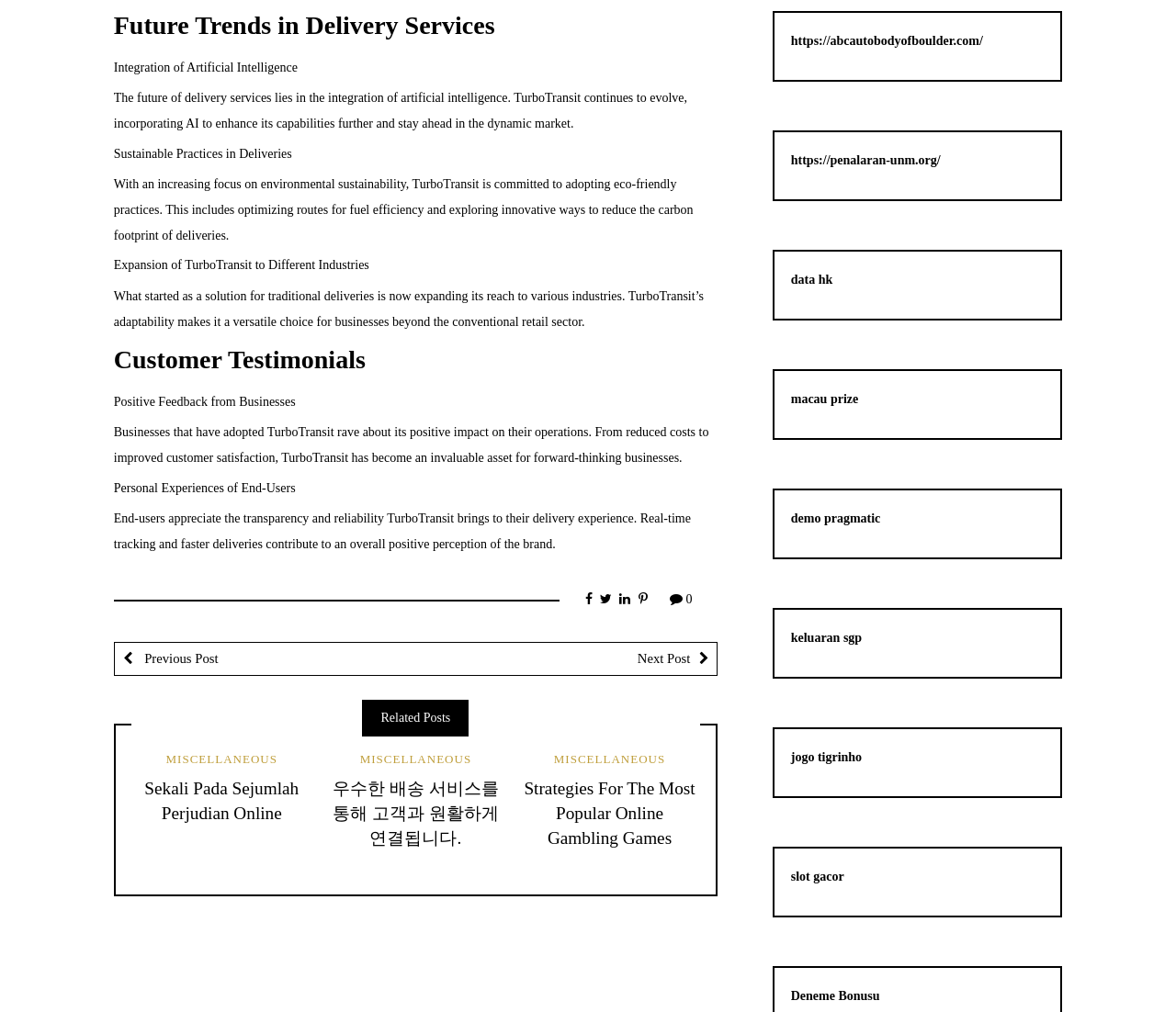Please give a short response to the question using one word or a phrase:
What is the main topic of the webpage?

Future of delivery services